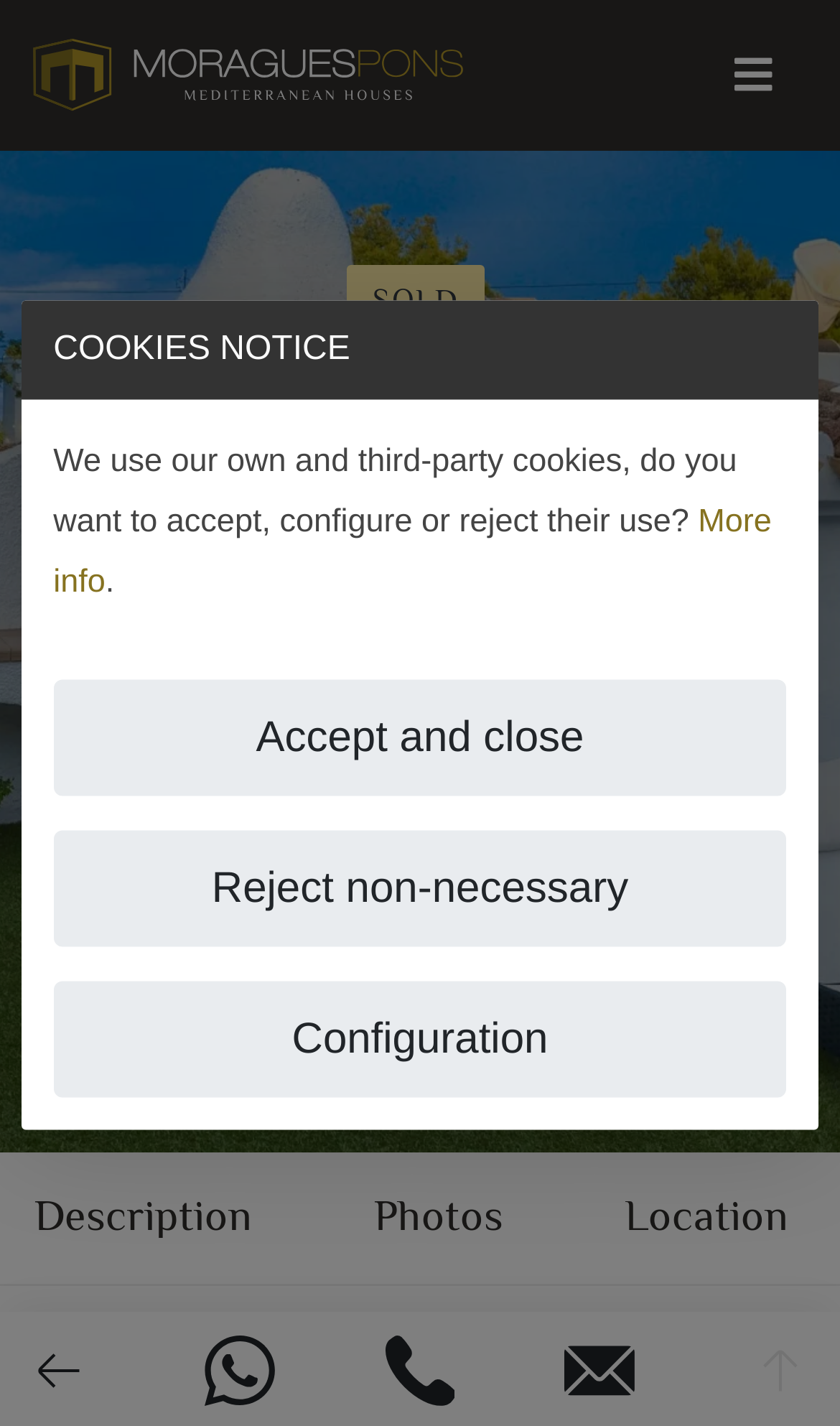How many rooms does the villa have?
Craft a detailed and extensive response to the question.

I found this answer by reading the text '3 rooms,' which is part of the villa's description.